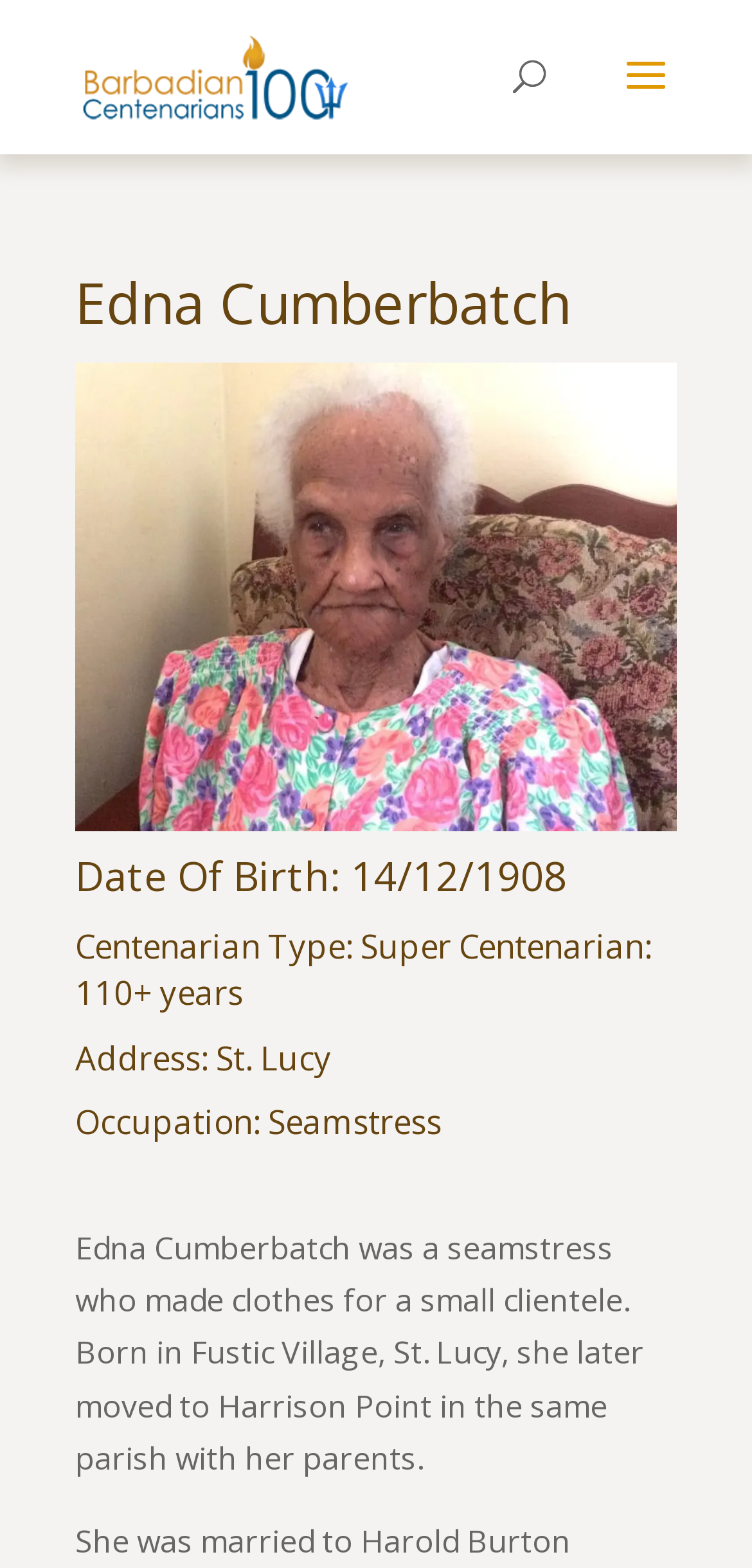Identify the bounding box for the element characterized by the following description: "alt="Centenarians Of Barbados"".

[0.11, 0.034, 0.465, 0.061]